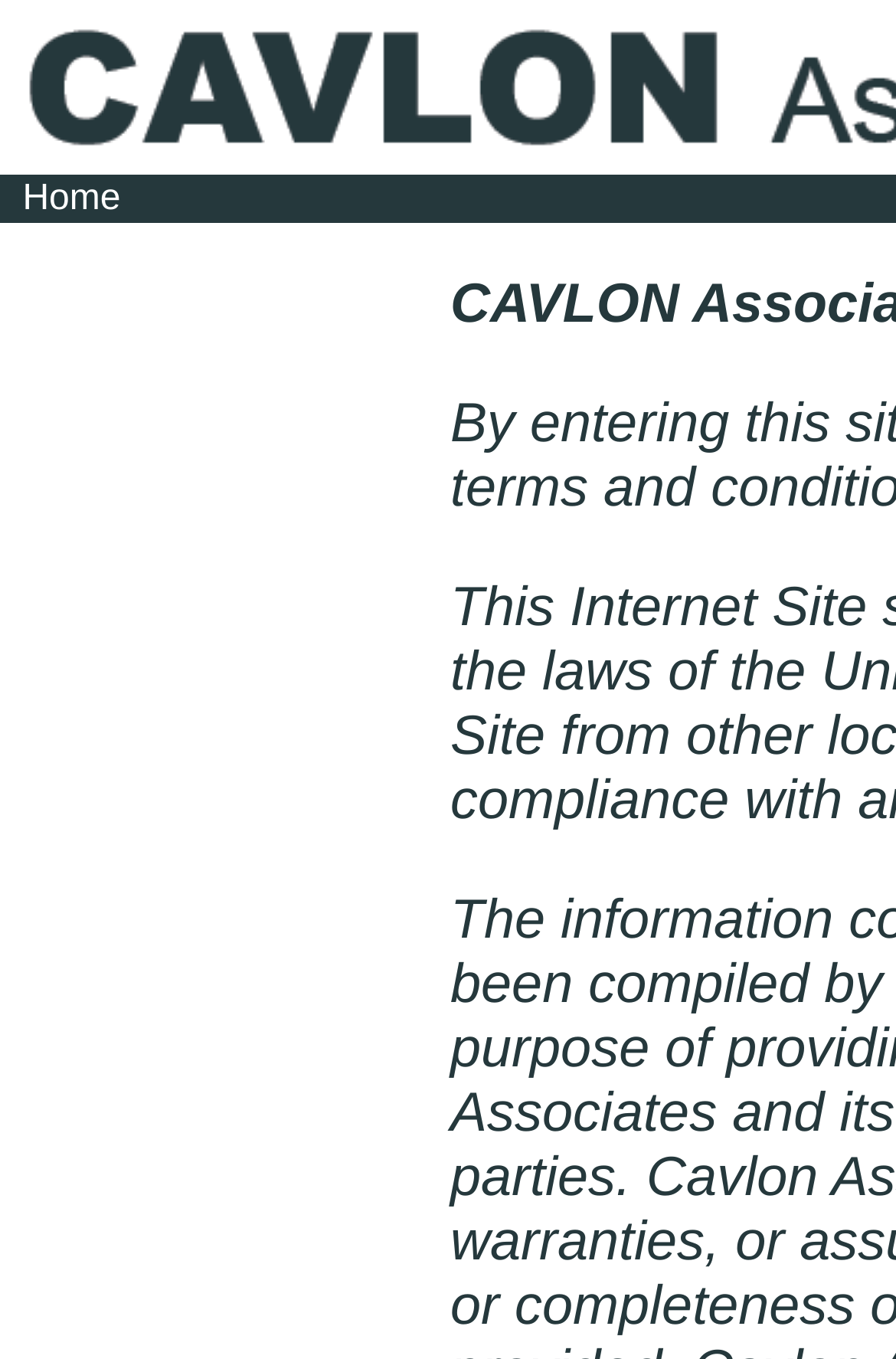Identify the bounding box of the UI component described as: "Home".

[0.025, 0.132, 0.135, 0.161]